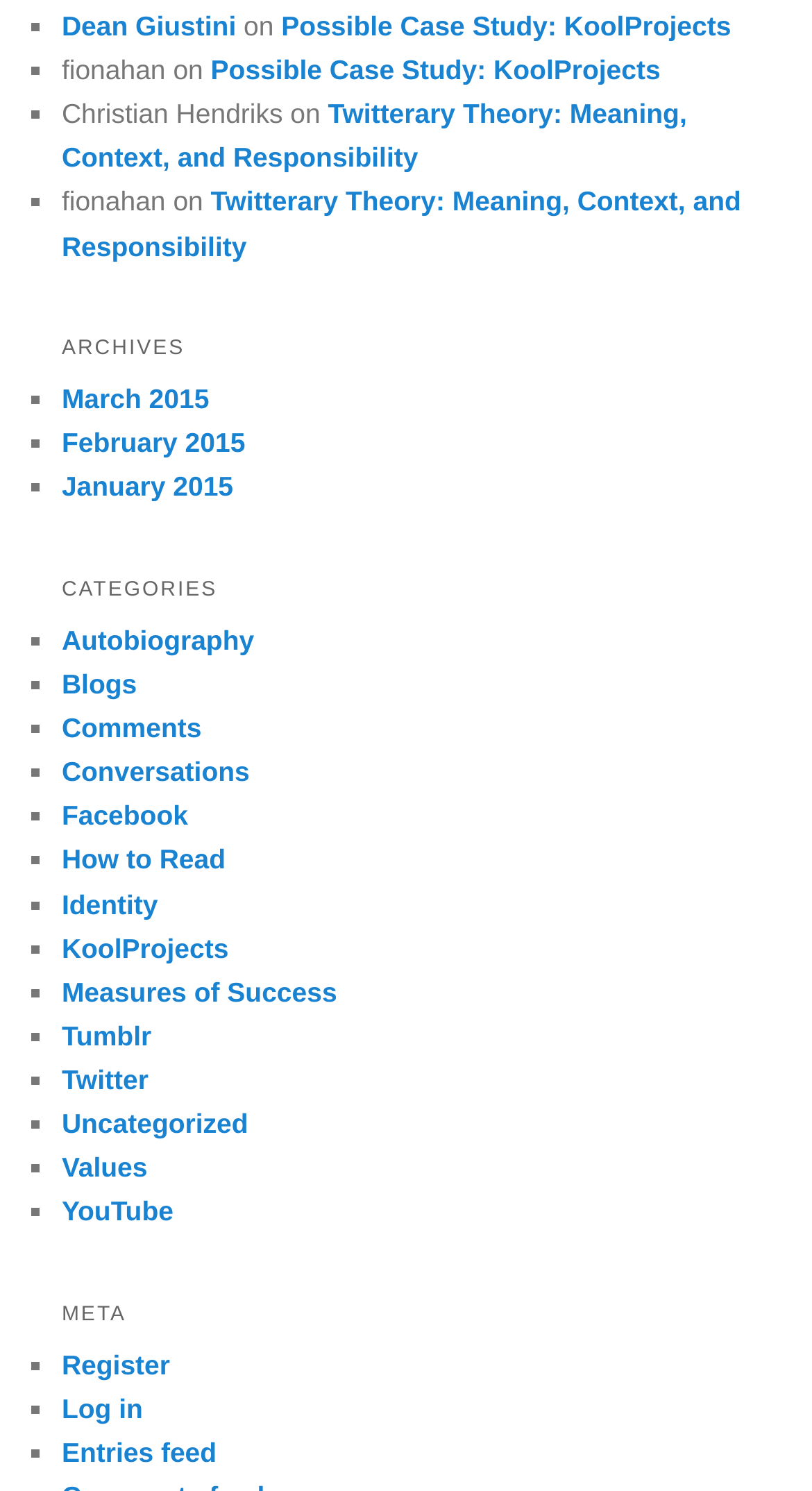What is the last meta option?
Please provide a single word or phrase in response based on the screenshot.

Entries feed